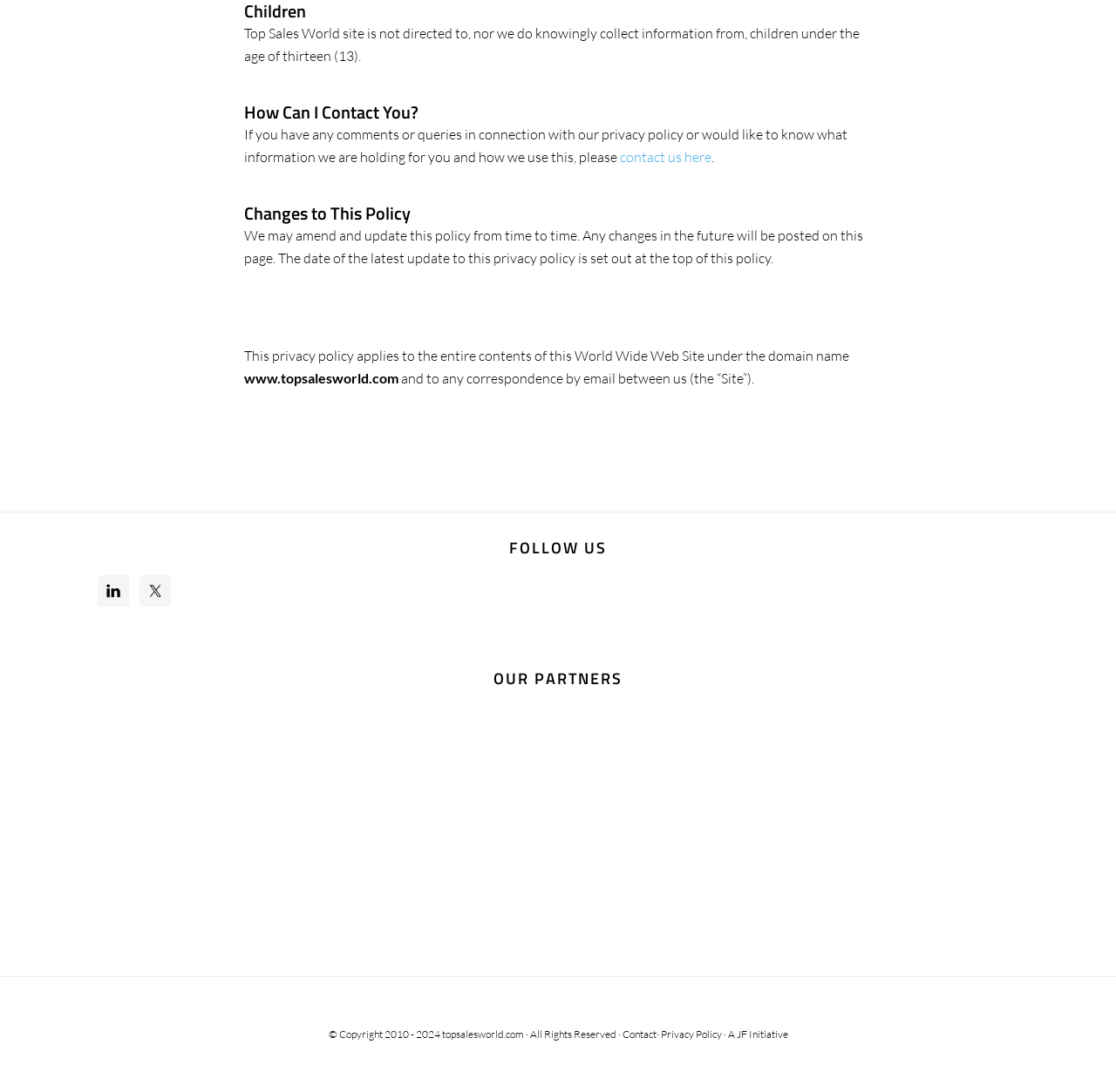What is the name of the website's domain?
Give a detailed response to the question by analyzing the screenshot.

The answer can be found in the paragraph that describes the scope of the privacy policy, which states that 'This privacy policy applies to the entire contents of this World Wide Web Site under the domain name www.topsalesworld.com'.